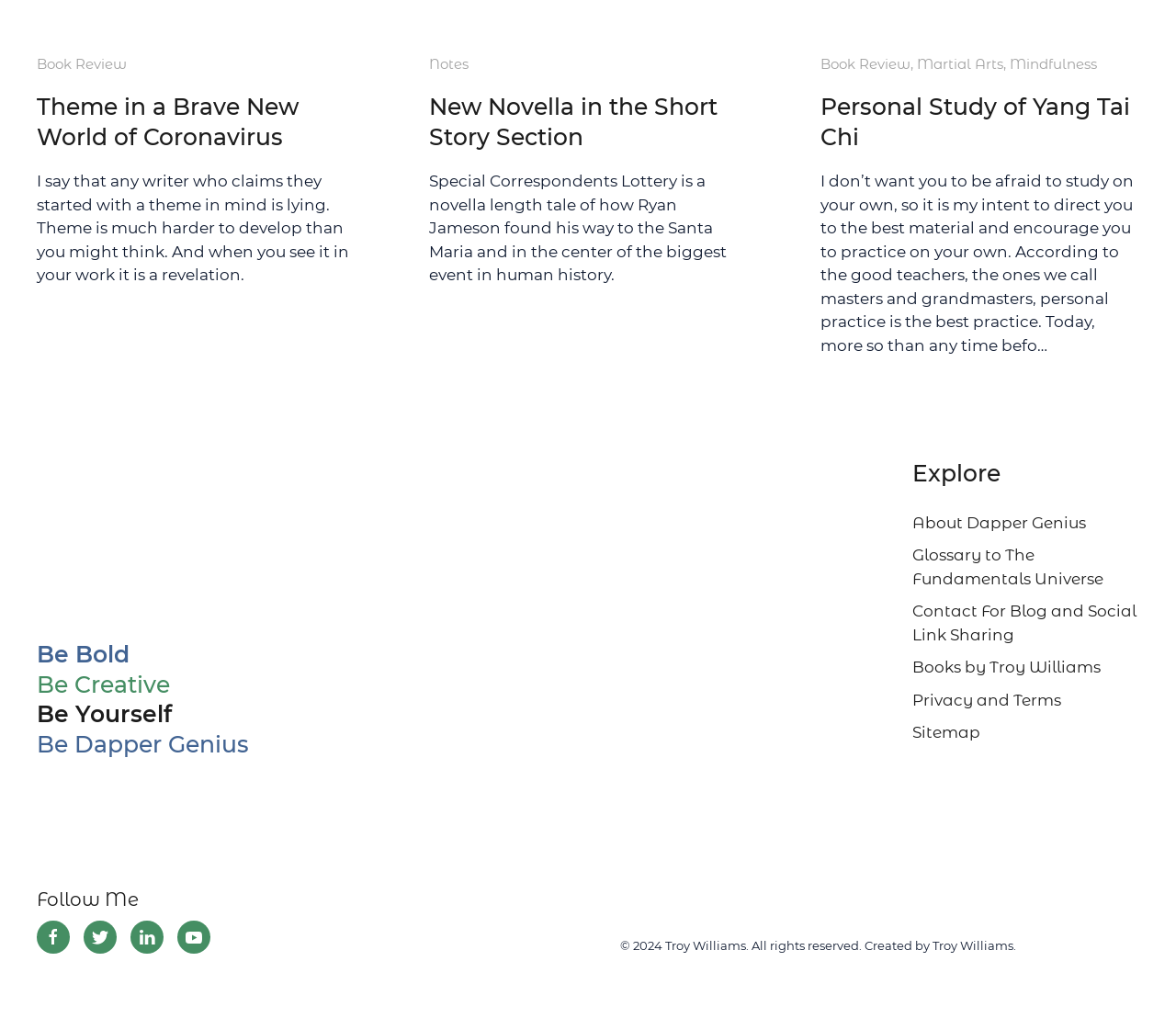Please answer the following question using a single word or phrase: 
What is the year of copyright?

2024